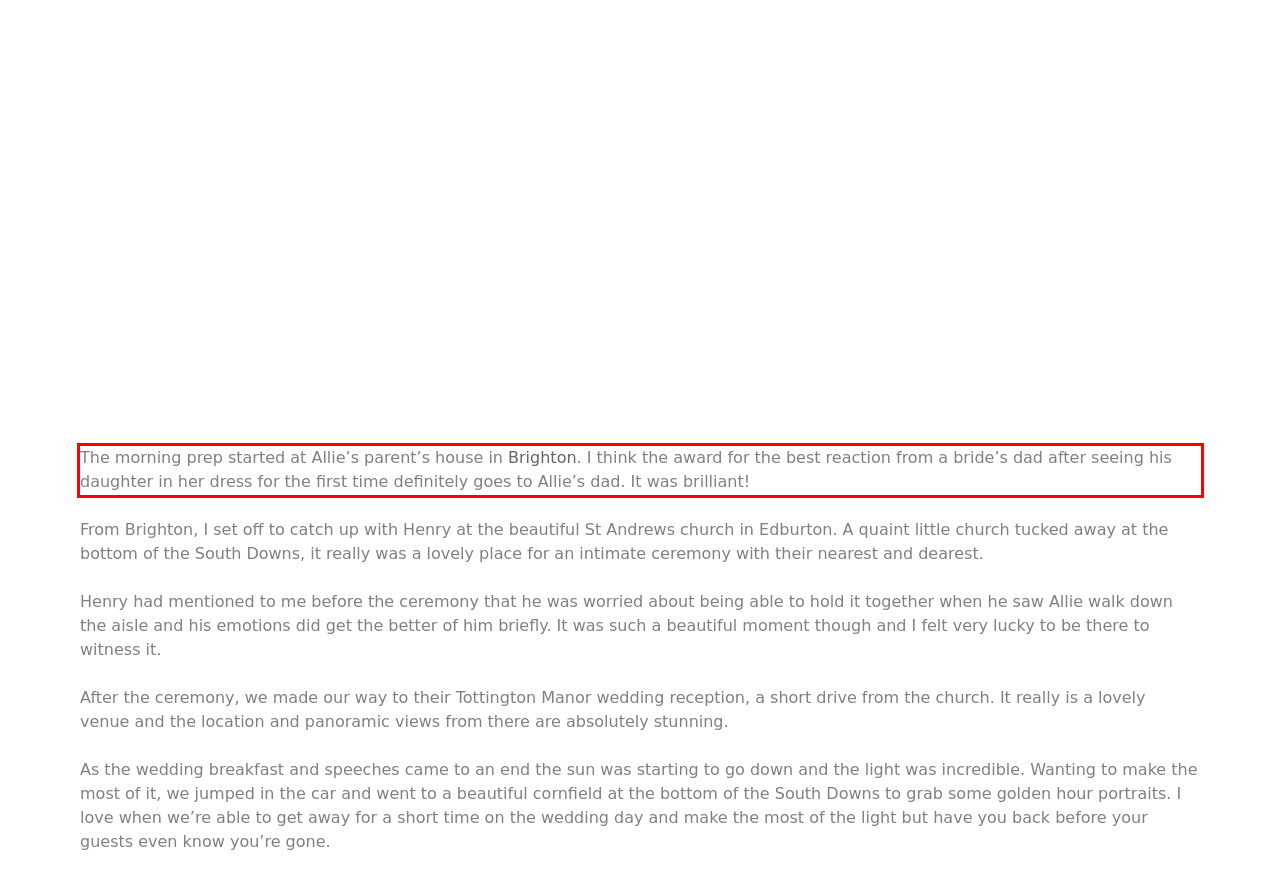The screenshot you have been given contains a UI element surrounded by a red rectangle. Use OCR to read and extract the text inside this red rectangle.

The morning prep started at Allie’s parent’s house in Brighton. I think the award for the best reaction from a bride’s dad after seeing his daughter in her dress for the first time definitely goes to Allie’s dad. It was brilliant!